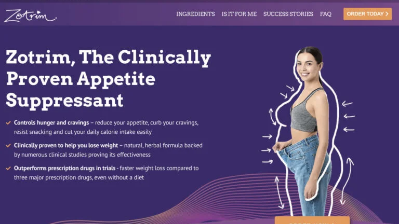Explain the image in a detailed and thorough manner.

The image features a promotional banner for "Zotrim," a clinically proven appetite suppressant. Accompanying the text is a visual representation of a woman smiling confidently while holding up a pair of slightly loose jeans, emphasizing the effectiveness of the product in weight loss. The background is a vibrant purple, enhancing the attention on the key offerings: controlling hunger, clinically backed weight loss support, and a natural formula. The text outlines Zotrim's benefits, including reducing cravings and providing a safer alternative to prescription drugs for weight management. This engaging presentation aims to attract individuals seeking a natural approach to appetite control and weight loss.